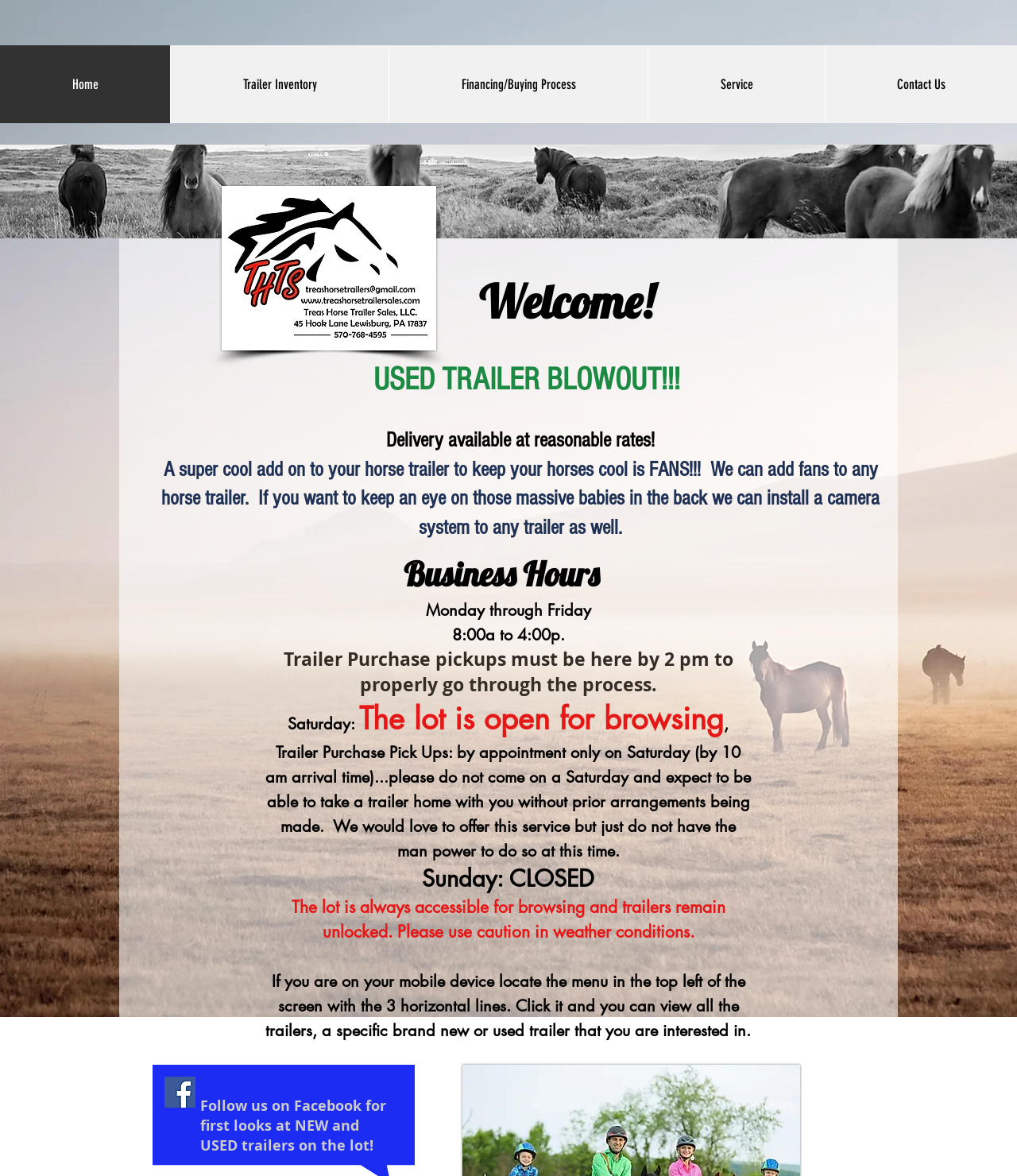What social media platform is the company on?
Answer the question with a single word or phrase by looking at the picture.

Facebook